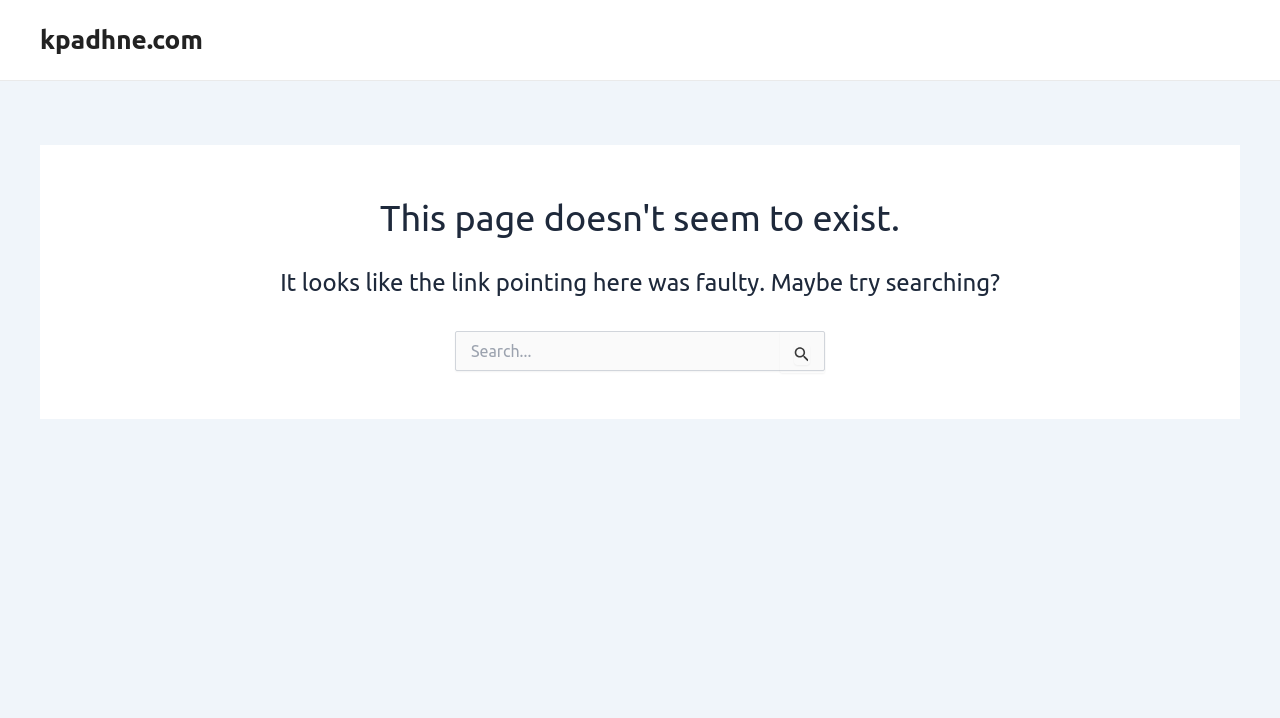Answer succinctly with a single word or phrase:
What is the current page status?

Page not found